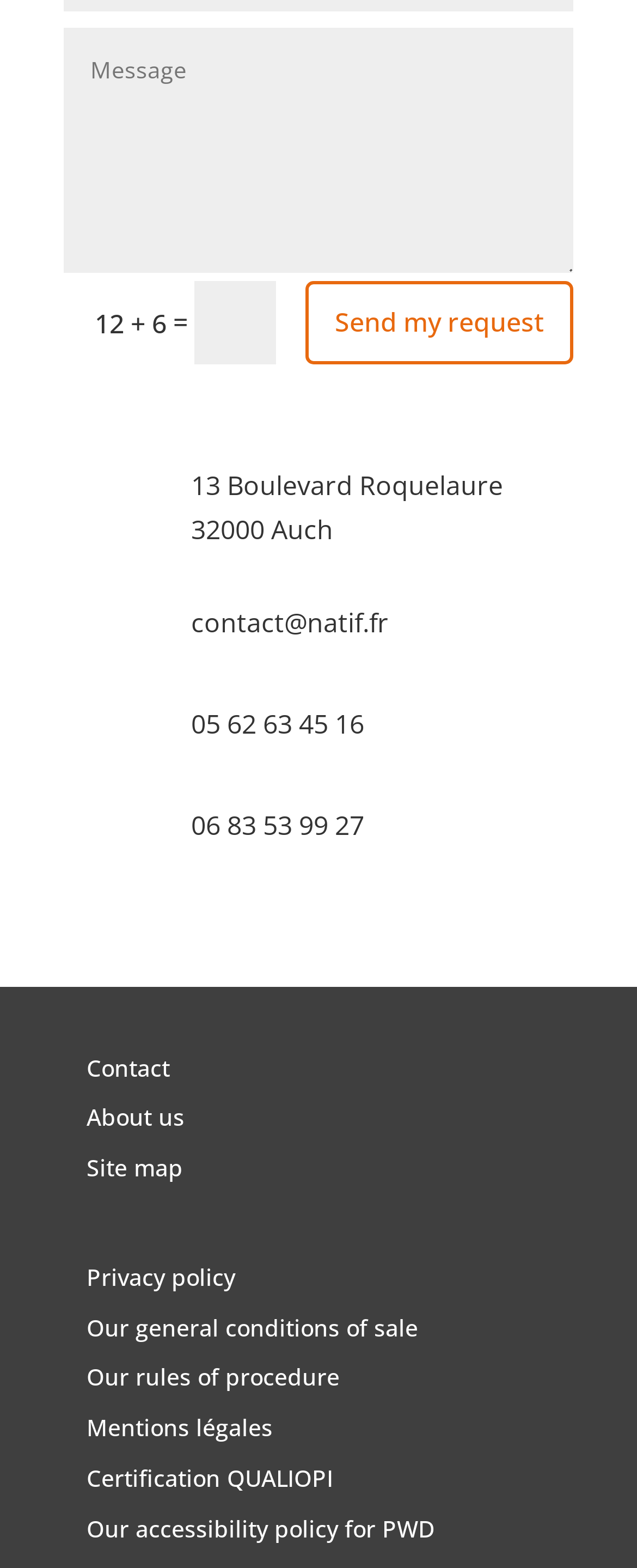Use the information in the screenshot to answer the question comprehensively: How many links are there at the bottom?

I counted the number of link elements at the bottom of the webpage, starting from 'Contact' and ending at 'Our accessibility policy for PWD'. There are 9 links in total.